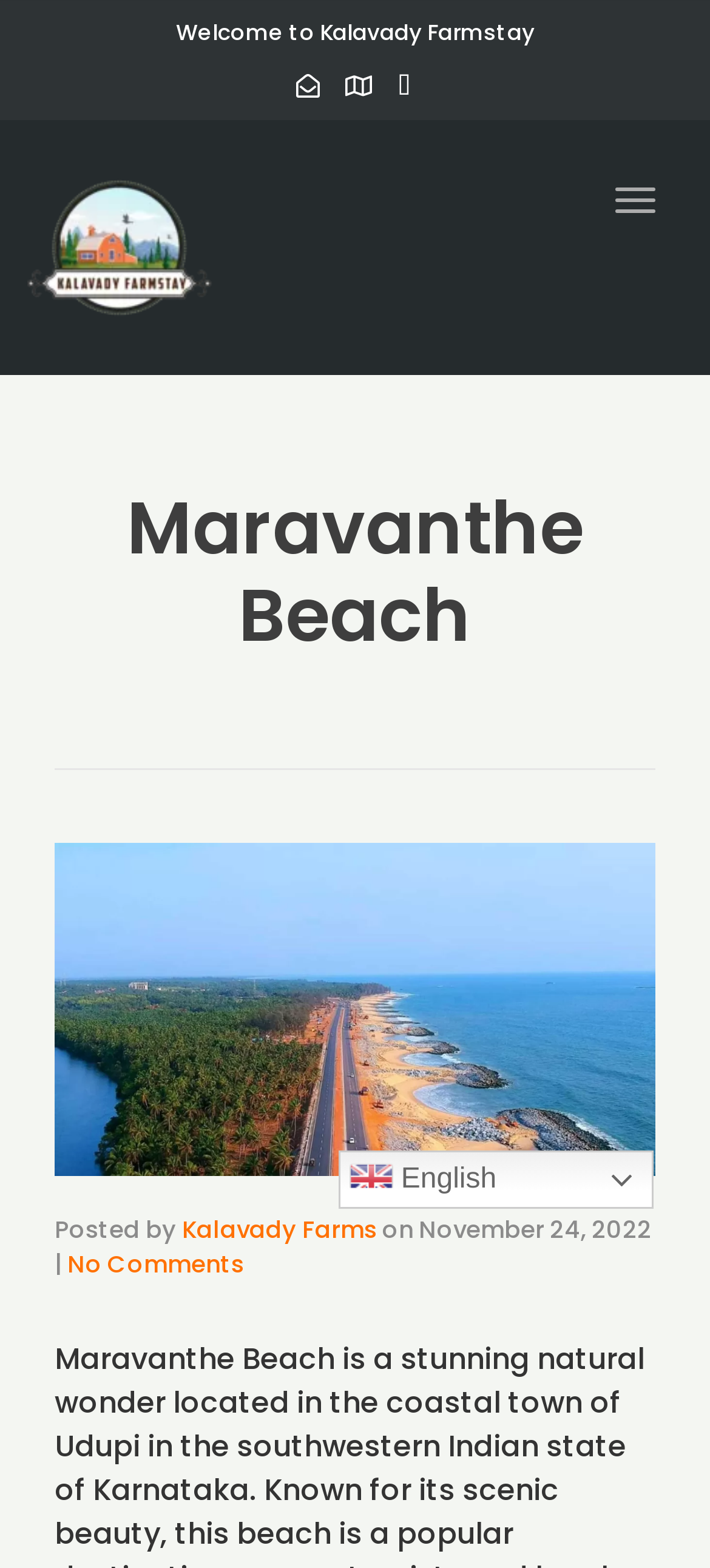What is the name of the farmstay?
Using the details from the image, give an elaborate explanation to answer the question.

The name of the farmstay can be found in the top-left corner of the webpage, where it is written as 'Welcome to Kalavady Farmstay' and also as the text of an image.